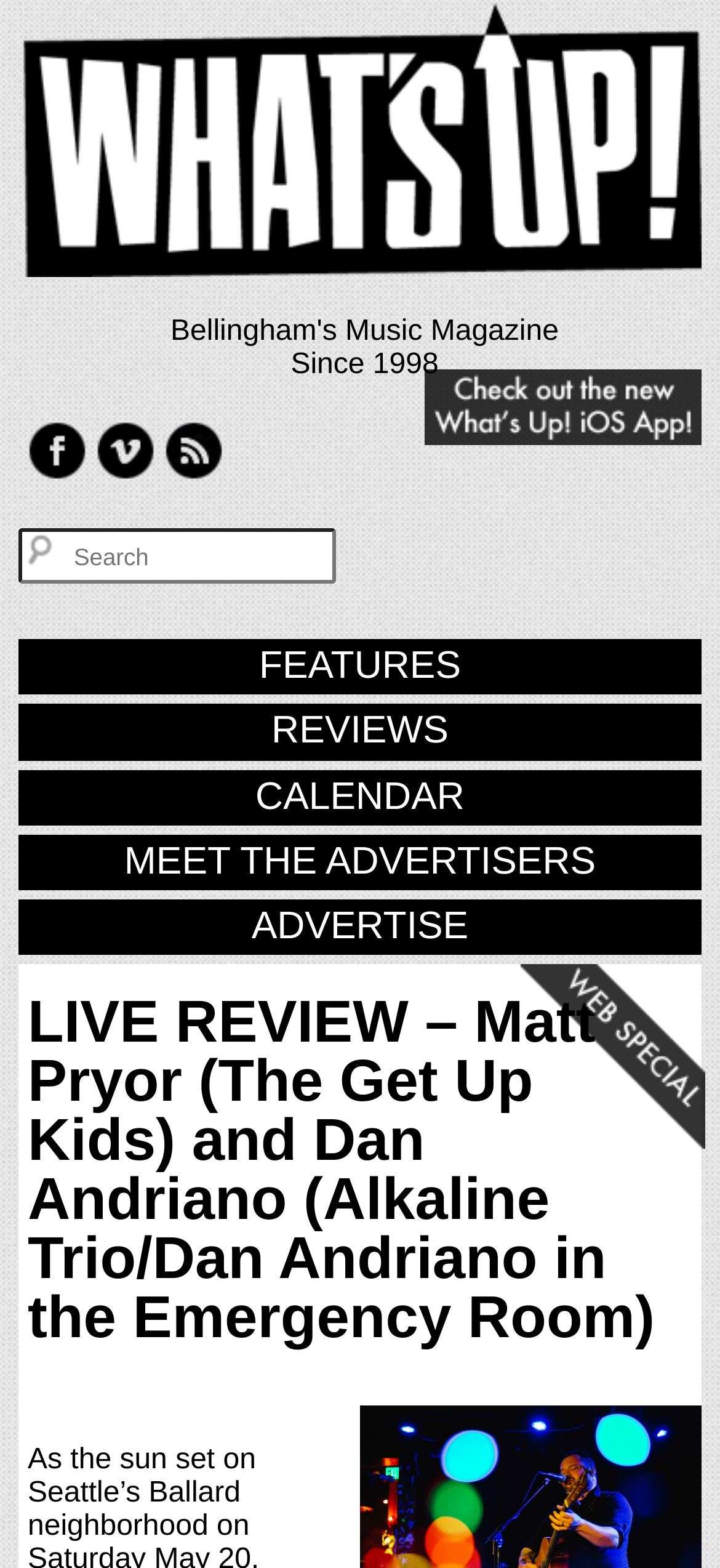How many social media links are there?
Offer a detailed and exhaustive answer to the question.

I counted the number of social media links by looking at the icons below the 'Since 1998' text, and I found three links: Facebook, Vimeo, and RSS.